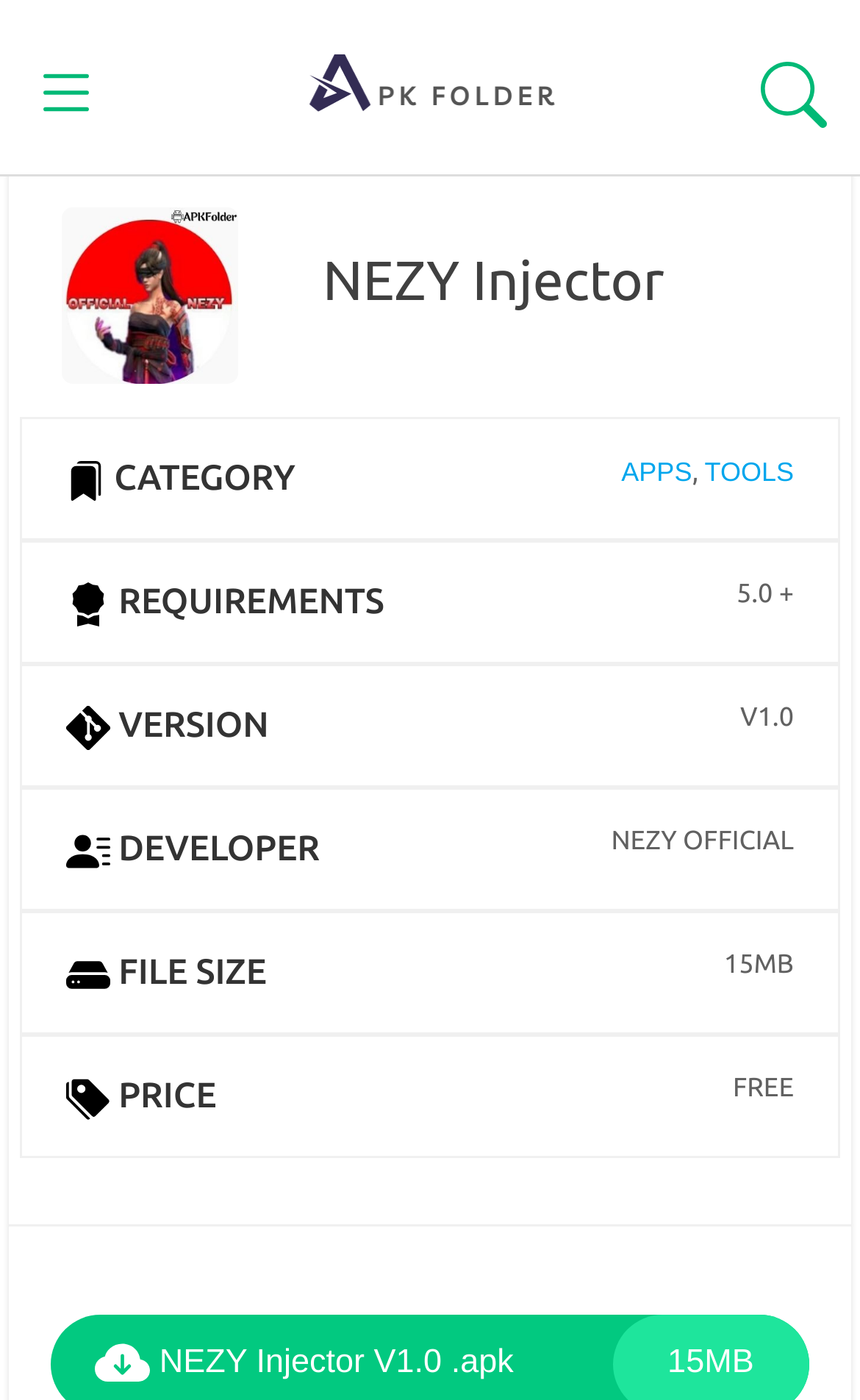What is the file size of NEZY Injector?
Please use the image to deliver a detailed and complete answer.

I found the file size information by looking at the section that lists the details of the NEZY Injector, where it says 'FILE SIZE' with a logo, and then lists '15MB' as the file size.